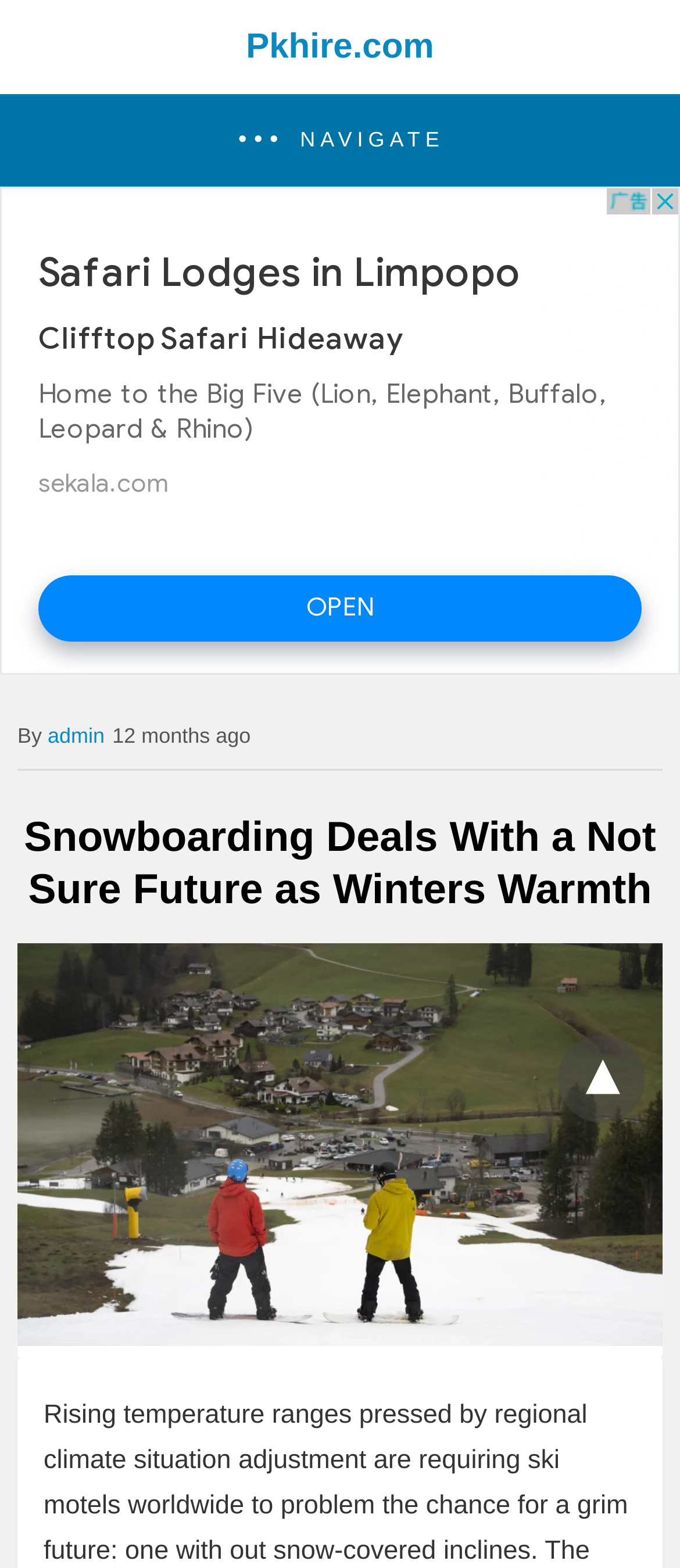Construct a comprehensive caption that outlines the webpage's structure and content.

The webpage appears to be an article about the impact of climate change on the ski industry. At the top of the page, there is a navigation button labeled "NAVIGATE" on the left side, and a link to the website "Pkhire.com" on the right side. Below the navigation button, there is a large advertisement region that spans the entire width of the page. Within this region, there are two lines of text: "admin" and "12 months ago", positioned on the left side. 

Above the advertisement, there is a header section that contains the title of the article, "Snowboarding Deals With a Not Sure Future as Winters Warmth", which is centered at the top of the page. Below the title, there is a large image related to the article, which takes up most of the width of the page. 

On the right side of the page, near the bottom, there is a small link with a downward arrow symbol "▾".